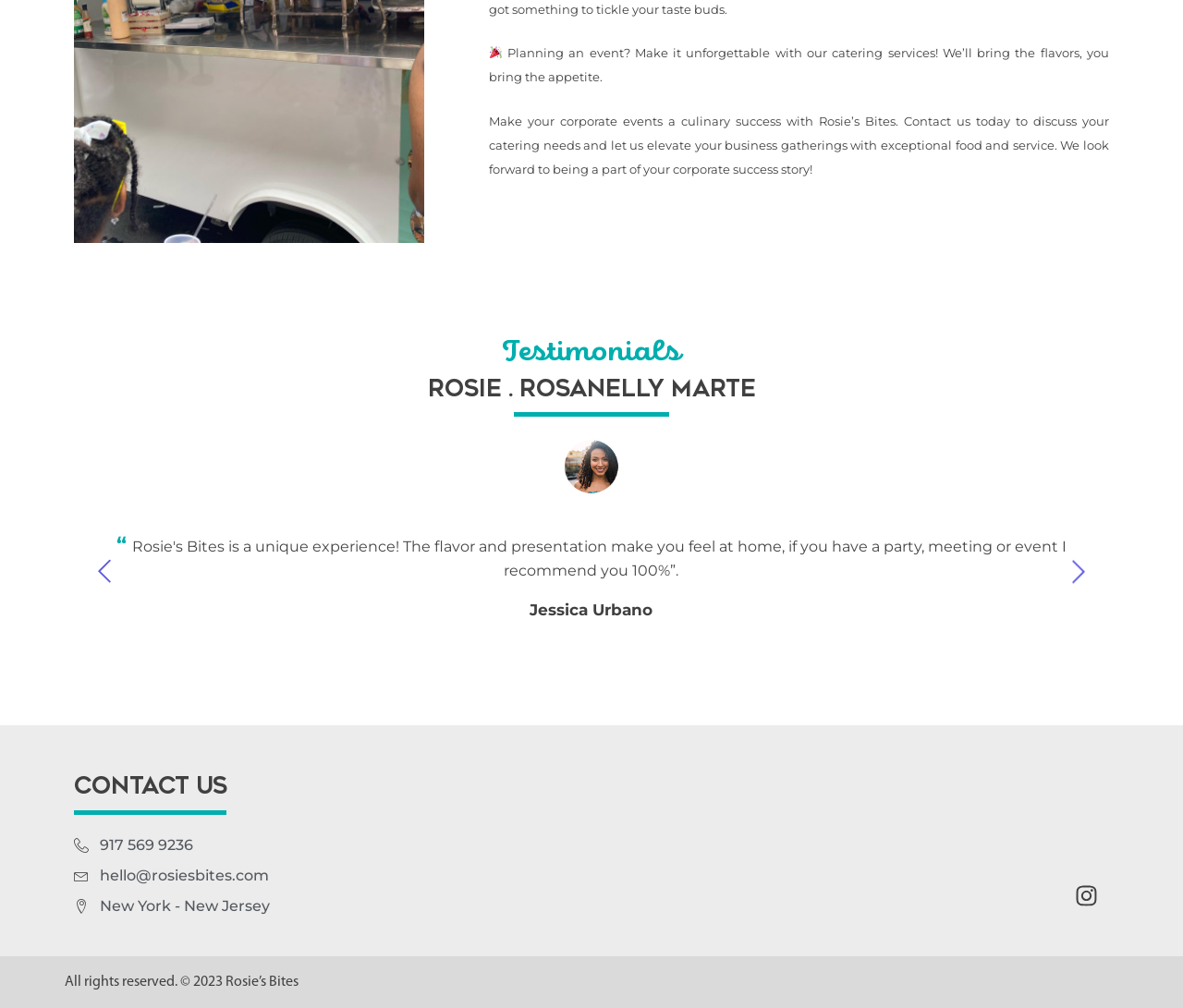Identify the bounding box coordinates for the UI element mentioned here: "Instagram". Provide the coordinates as four float values between 0 and 1, i.e., [left, top, right, bottom].

[0.898, 0.866, 0.938, 0.912]